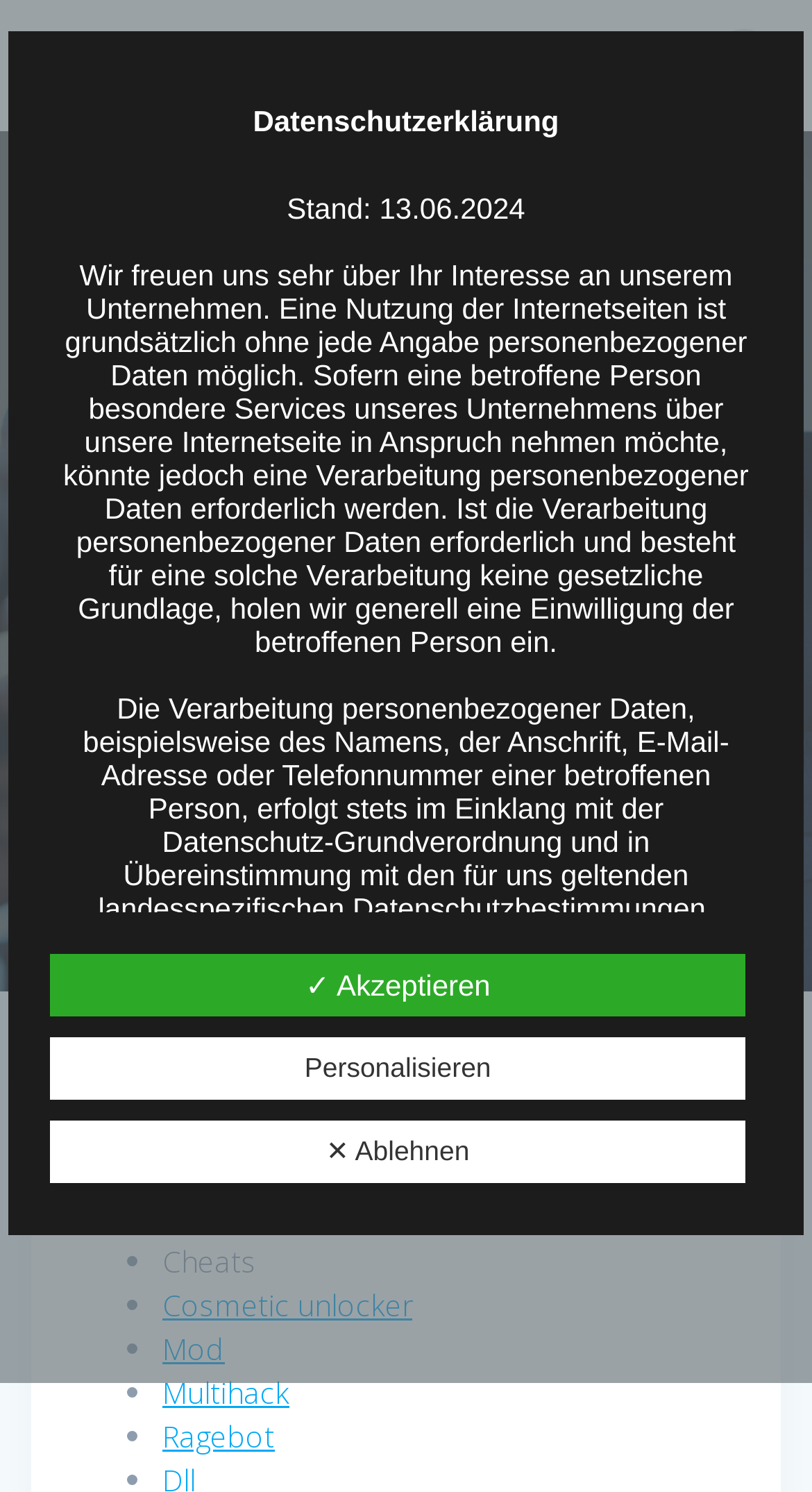Could you determine the bounding box coordinates of the clickable element to complete the instruction: "Go to Cosmetic unlocker"? Provide the coordinates as four float numbers between 0 and 1, i.e., [left, top, right, bottom].

[0.2, 0.862, 0.508, 0.888]